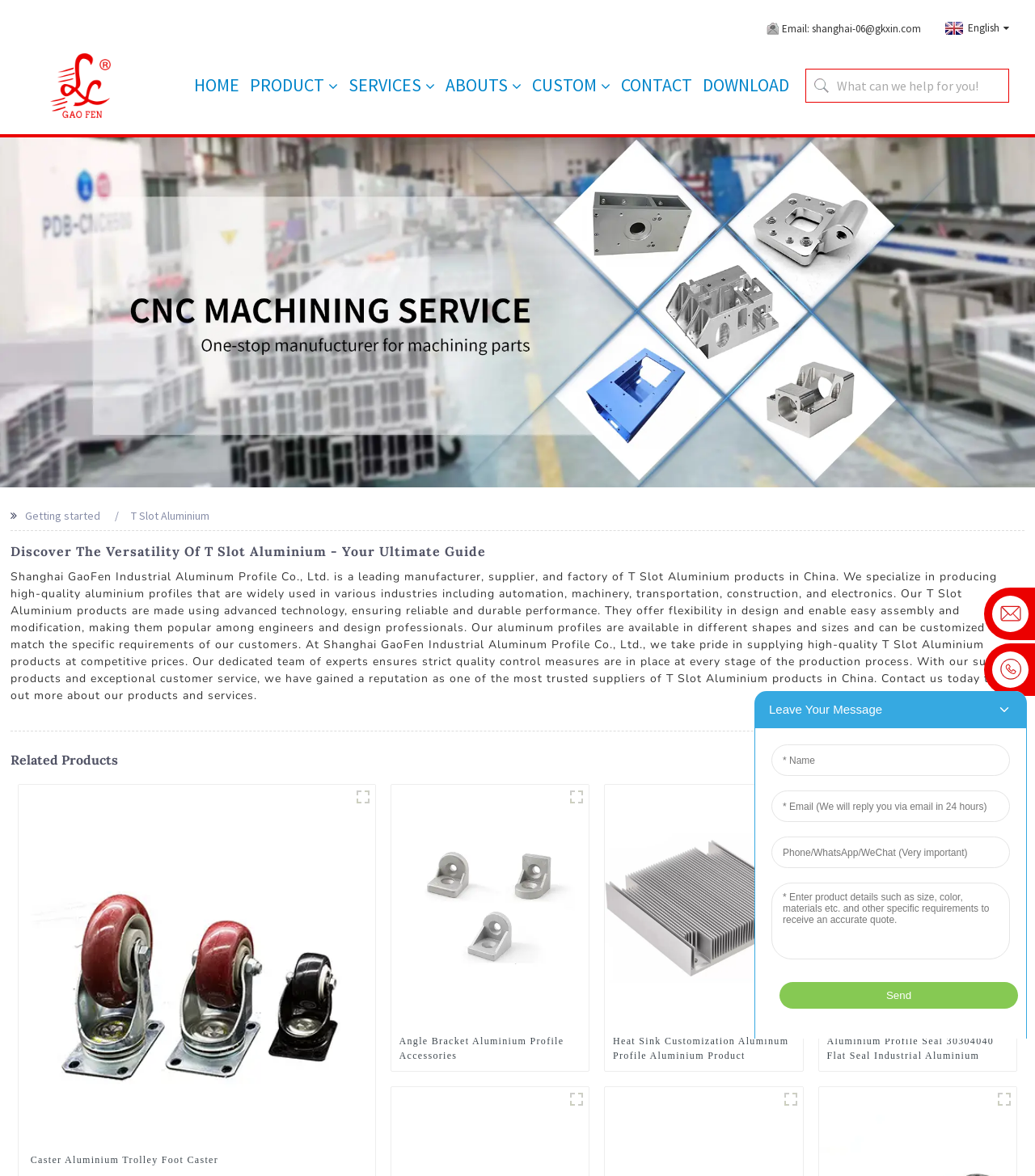Using the provided element description "ABOUTS", determine the bounding box coordinates of the UI element.

[0.43, 0.051, 0.504, 0.094]